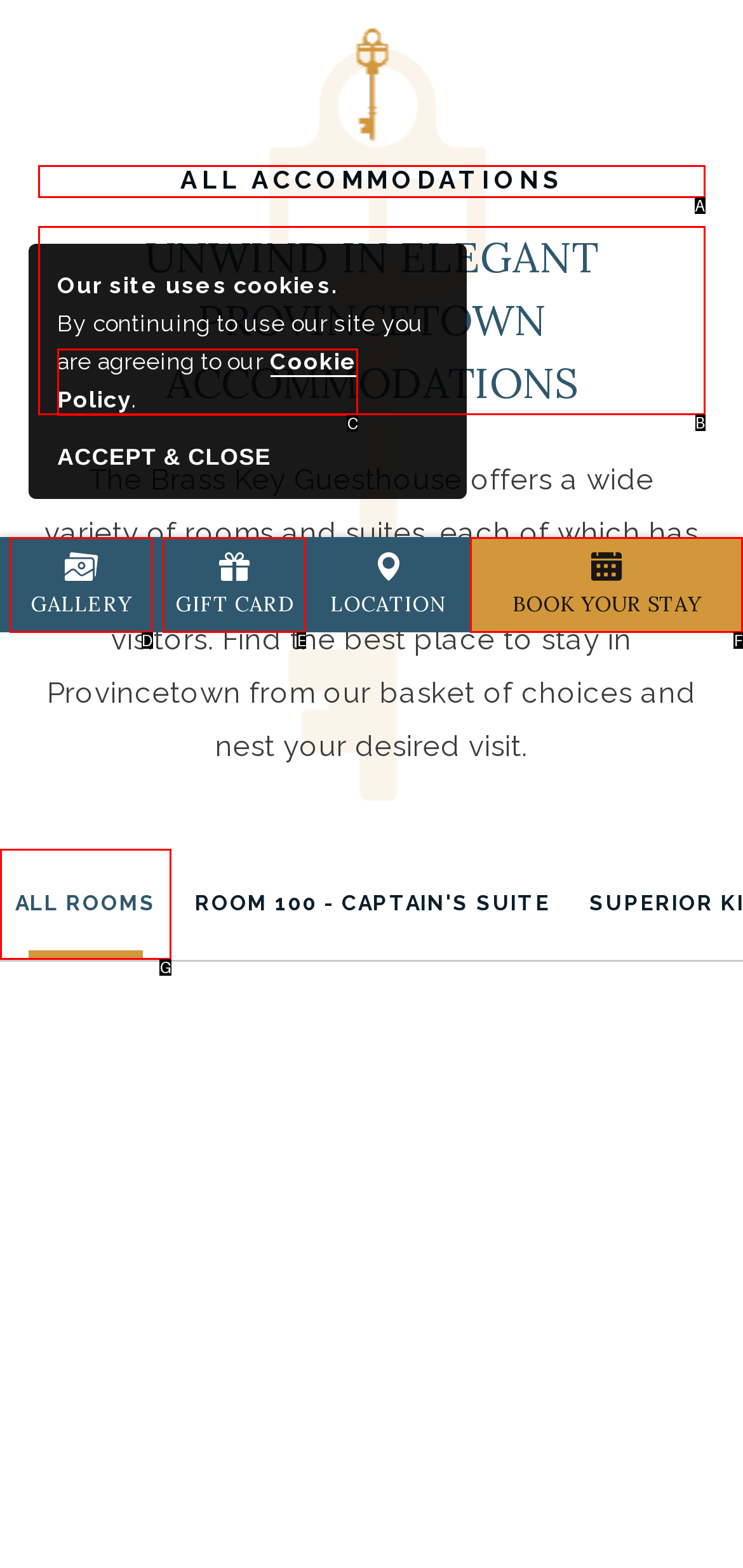Using the description: Book Your Stay, find the best-matching HTML element. Indicate your answer with the letter of the chosen option.

F